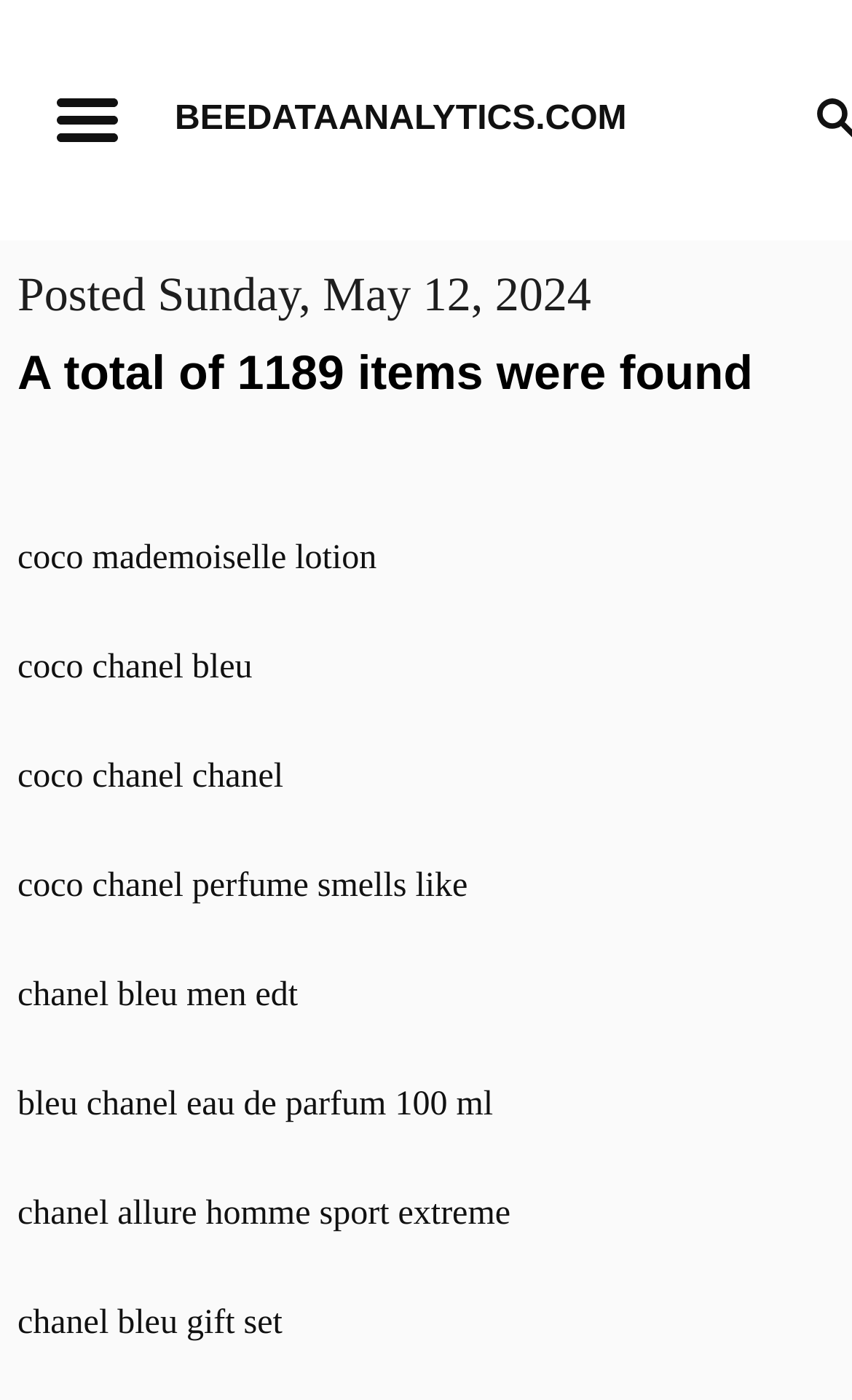Please identify the bounding box coordinates of the region to click in order to complete the task: "Click the menu button". The coordinates must be four float numbers between 0 and 1, specified as [left, top, right, bottom].

[0.0, 0.019, 0.205, 0.153]